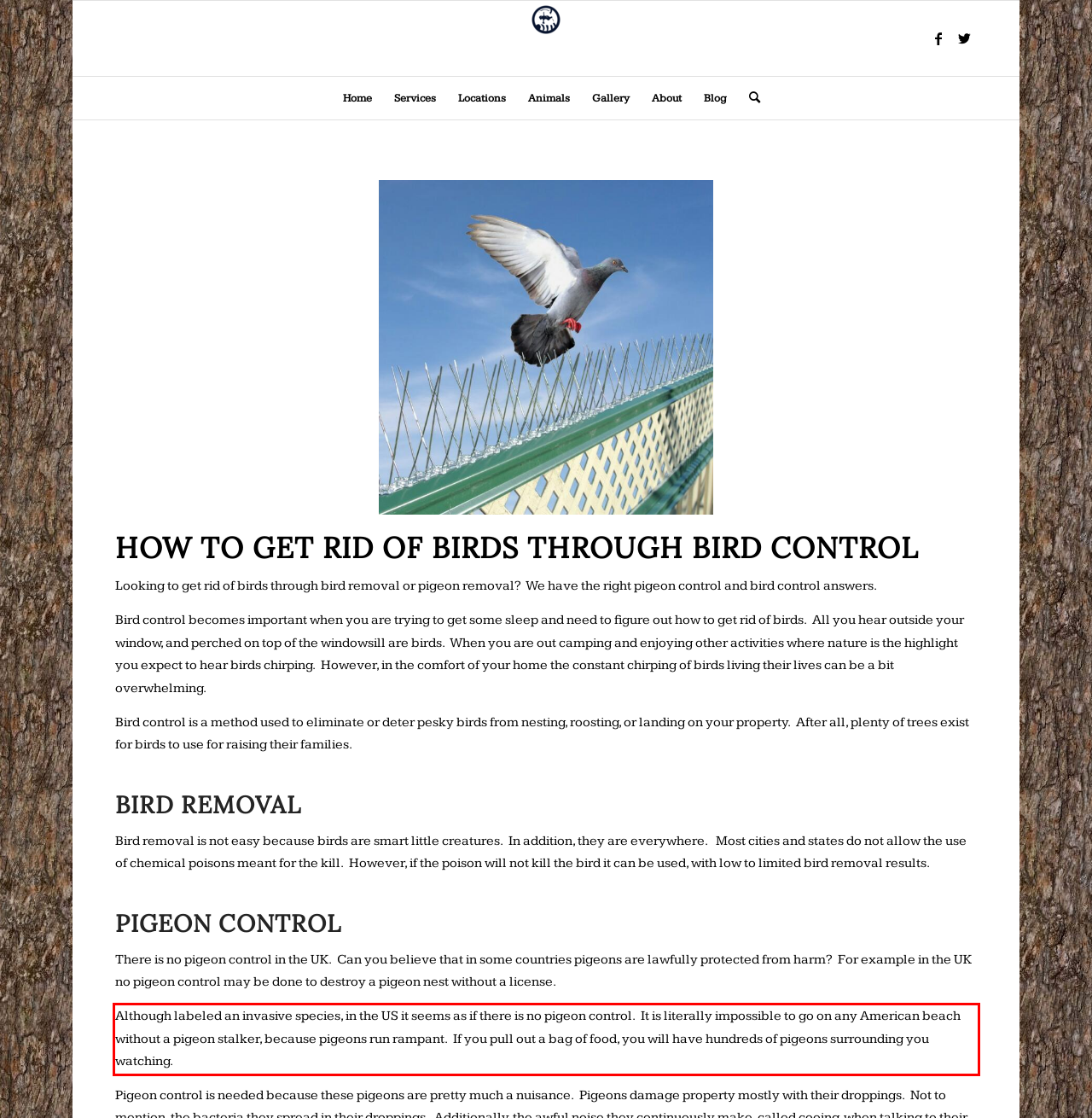Analyze the screenshot of a webpage where a red rectangle is bounding a UI element. Extract and generate the text content within this red bounding box.

Although labeled an invasive species, in the US it seems as if there is no pigeon control. It is literally impossible to go on any American beach without a pigeon stalker, because pigeons run rampant. If you pull out a bag of food, you will have hundreds of pigeons surrounding you watching.